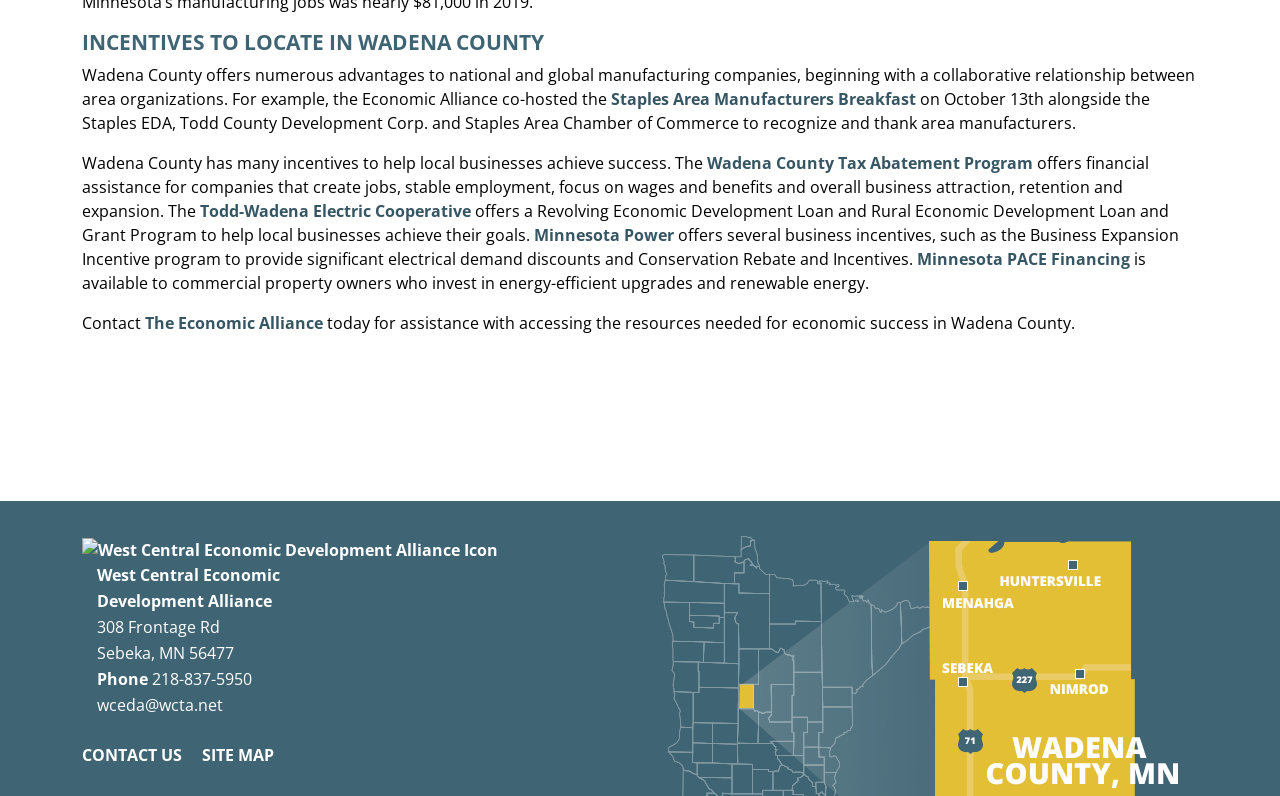Locate the bounding box coordinates of the area to click to fulfill this instruction: "Call 218-837-5950". The bounding box should be presented as four float numbers between 0 and 1, in the order [left, top, right, bottom].

[0.116, 0.839, 0.197, 0.867]